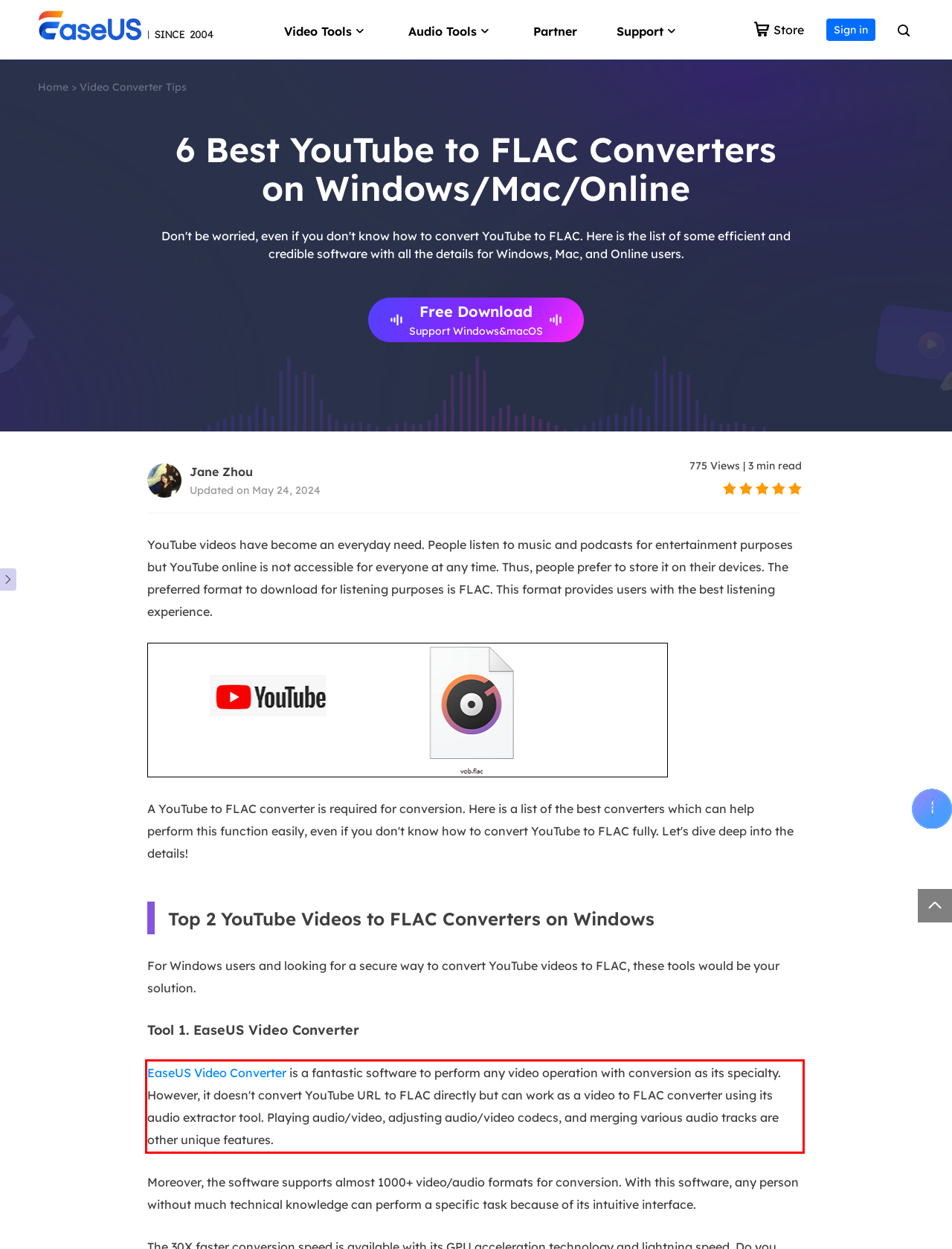You are looking at a screenshot of a webpage with a red rectangle bounding box. Use OCR to identify and extract the text content found inside this red bounding box.

EaseUS Video Converter is a fantastic software to perform any video operation with conversion as its specialty. However, it doesn't convert YouTube URL to FLAC directly but can work as a video to FLAC converter using its audio extractor tool. Playing audio/video, adjusting audio/video codecs, and merging various audio tracks are other unique features.